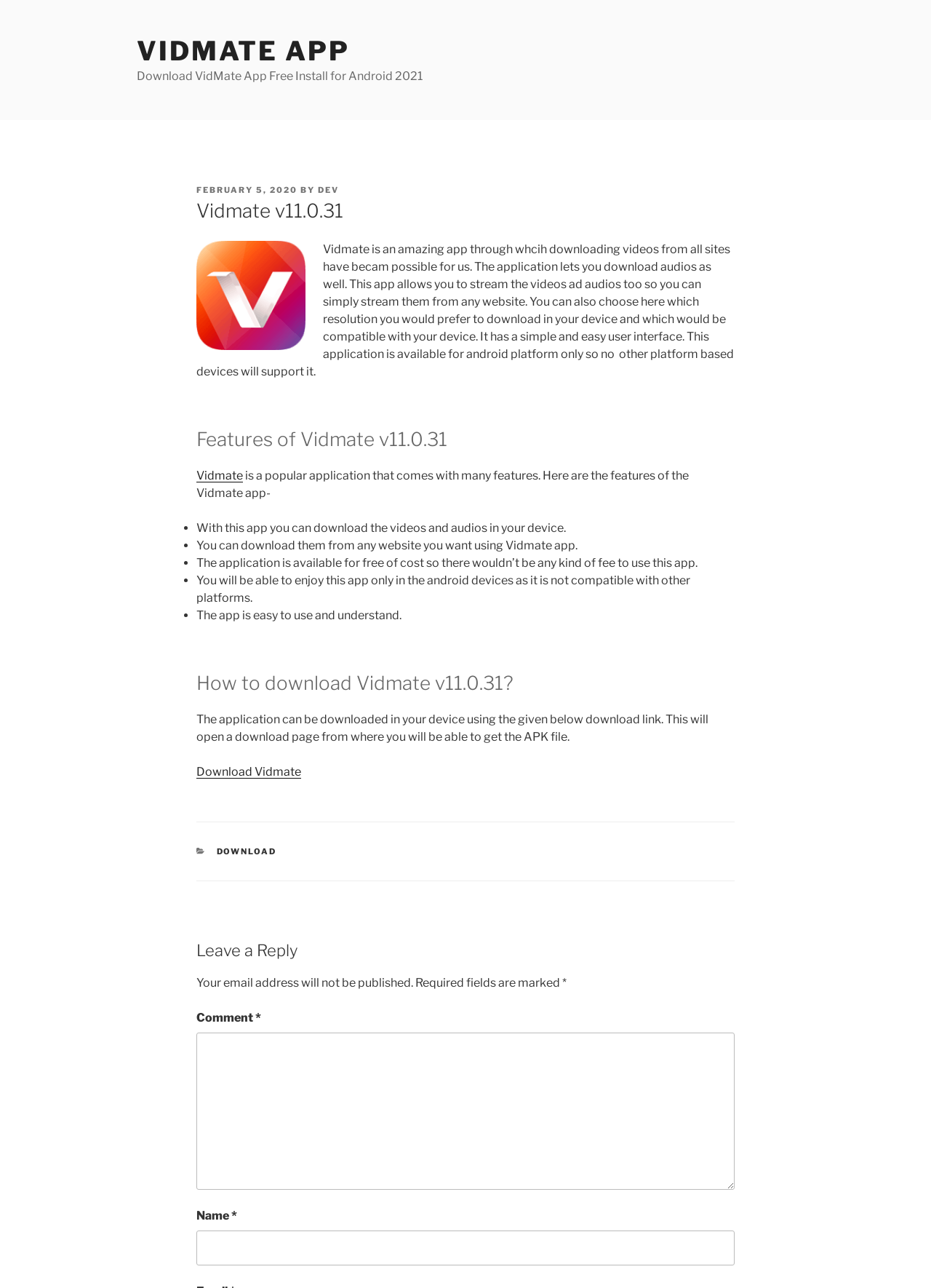Find the bounding box coordinates of the element you need to click on to perform this action: 'Enter your name'. The coordinates should be represented by four float values between 0 and 1, in the format [left, top, right, bottom].

[0.211, 0.955, 0.789, 0.983]